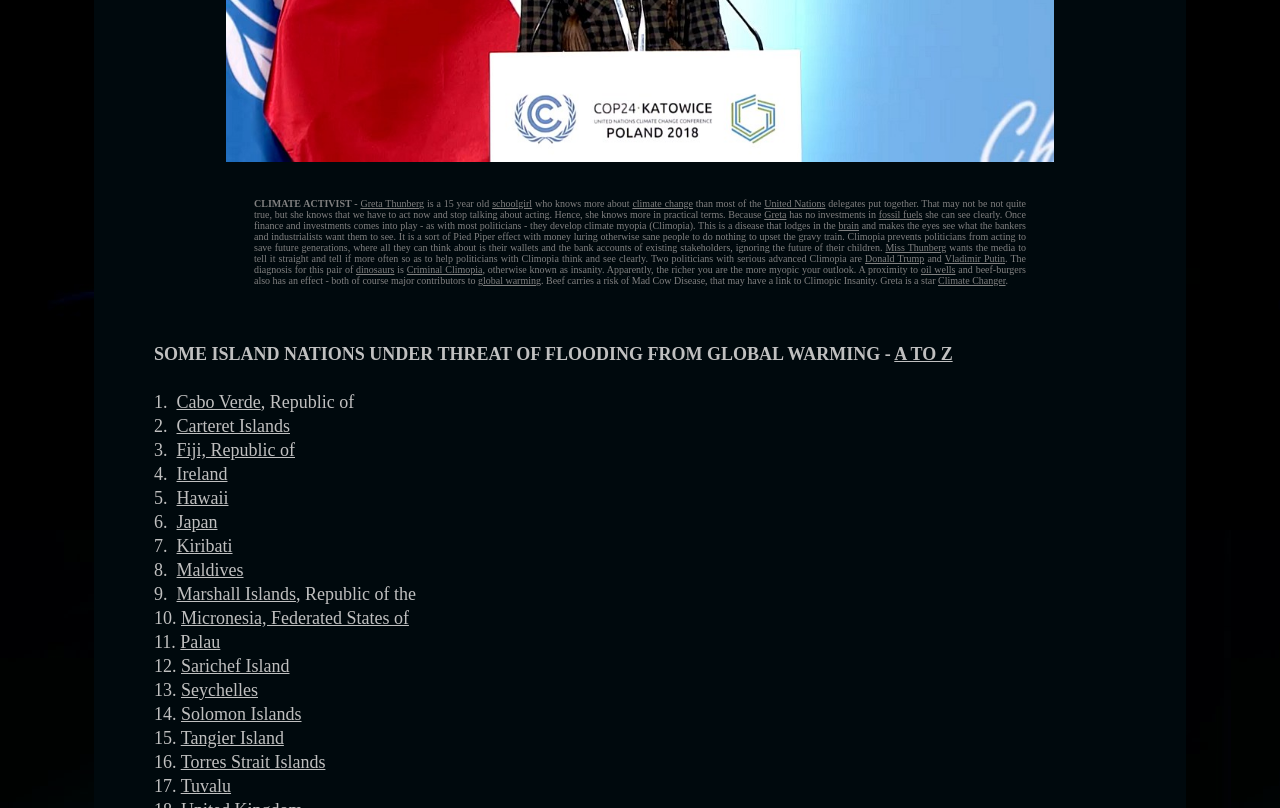Find the bounding box coordinates of the clickable area that will achieve the following instruction: "Learn about 'Faith in children'".

None